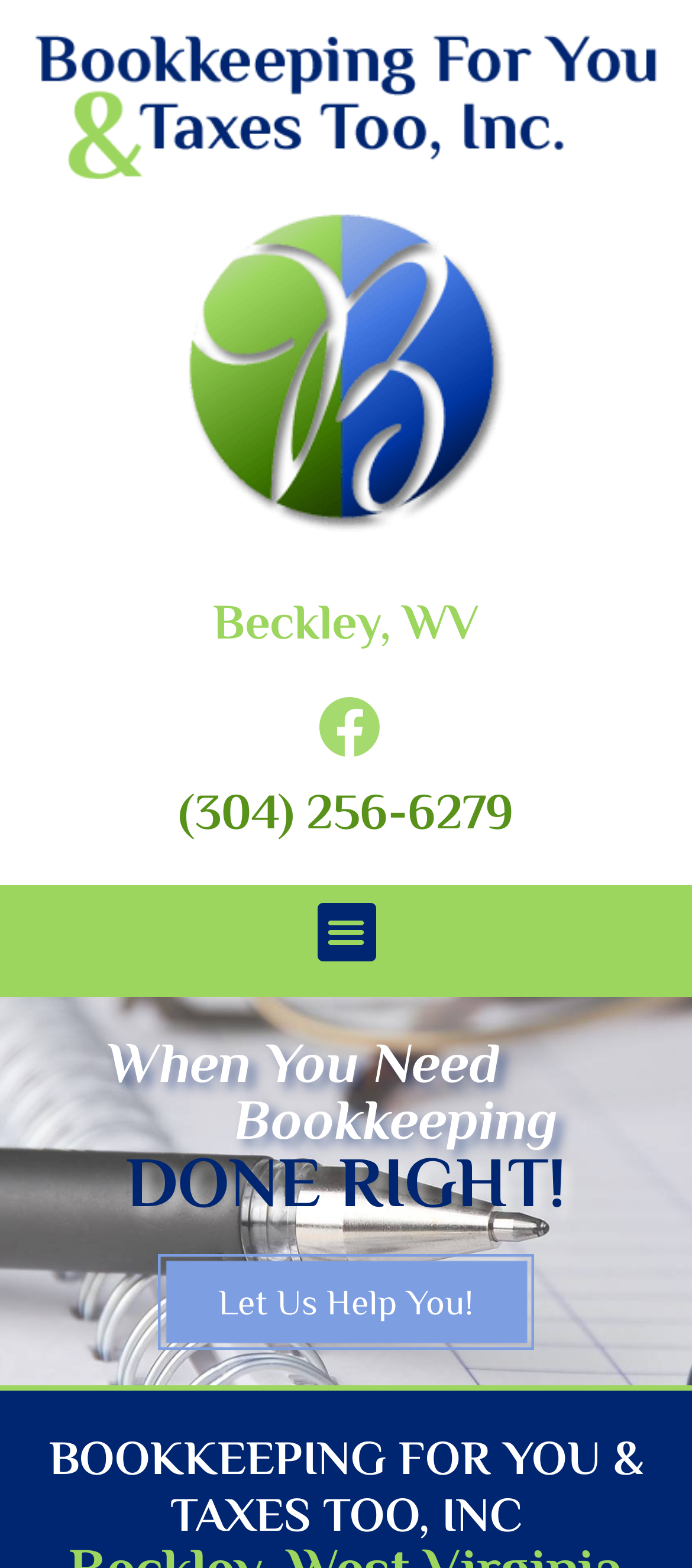Calculate the bounding box coordinates of the UI element given the description: "(304) 256-6279".

[0.258, 0.499, 0.742, 0.535]